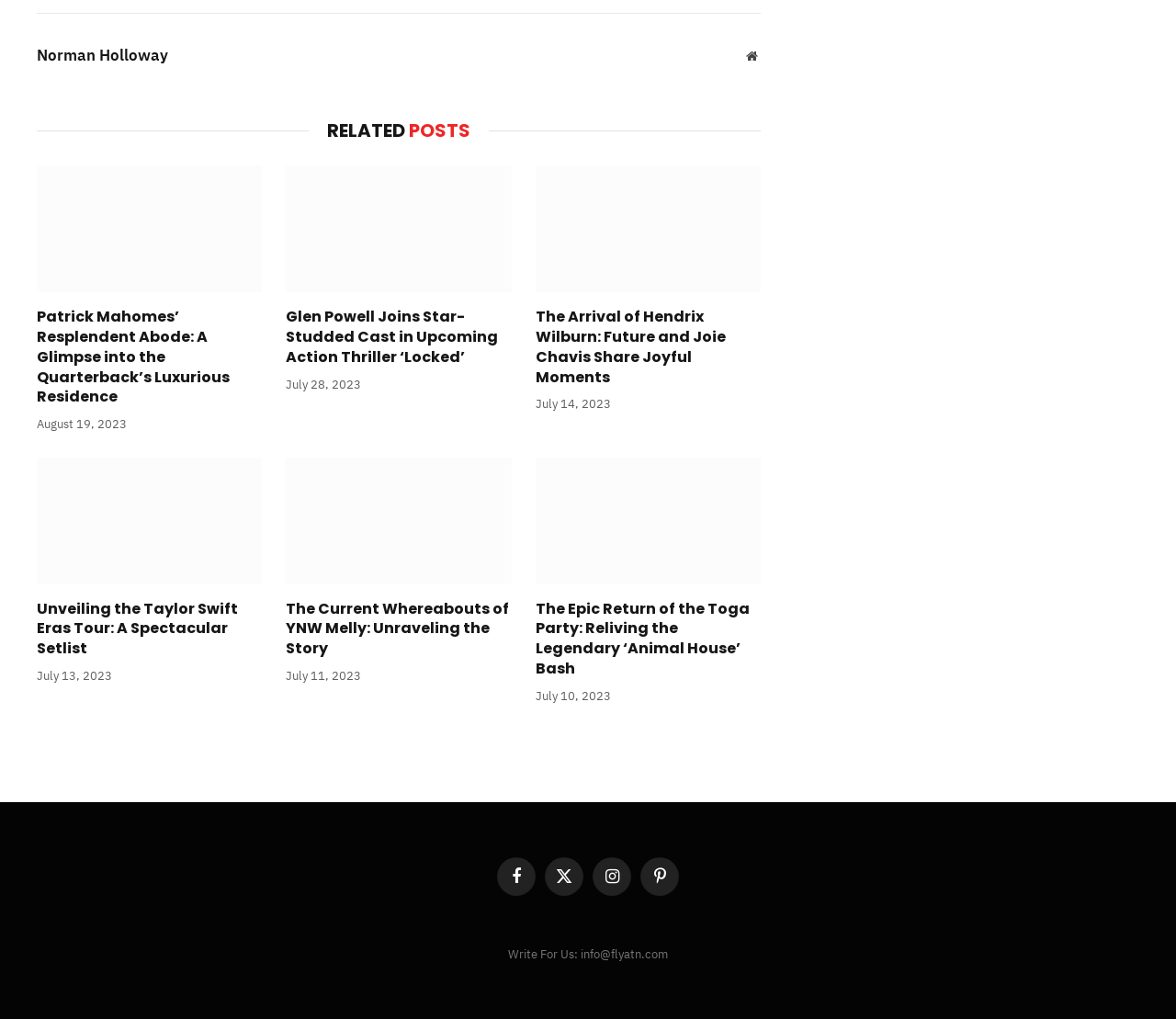Please find the bounding box coordinates of the element that you should click to achieve the following instruction: "Read the article about Glen Powell joining the cast of 'Locked'". The coordinates should be presented as four float numbers between 0 and 1: [left, top, right, bottom].

[0.243, 0.163, 0.435, 0.287]